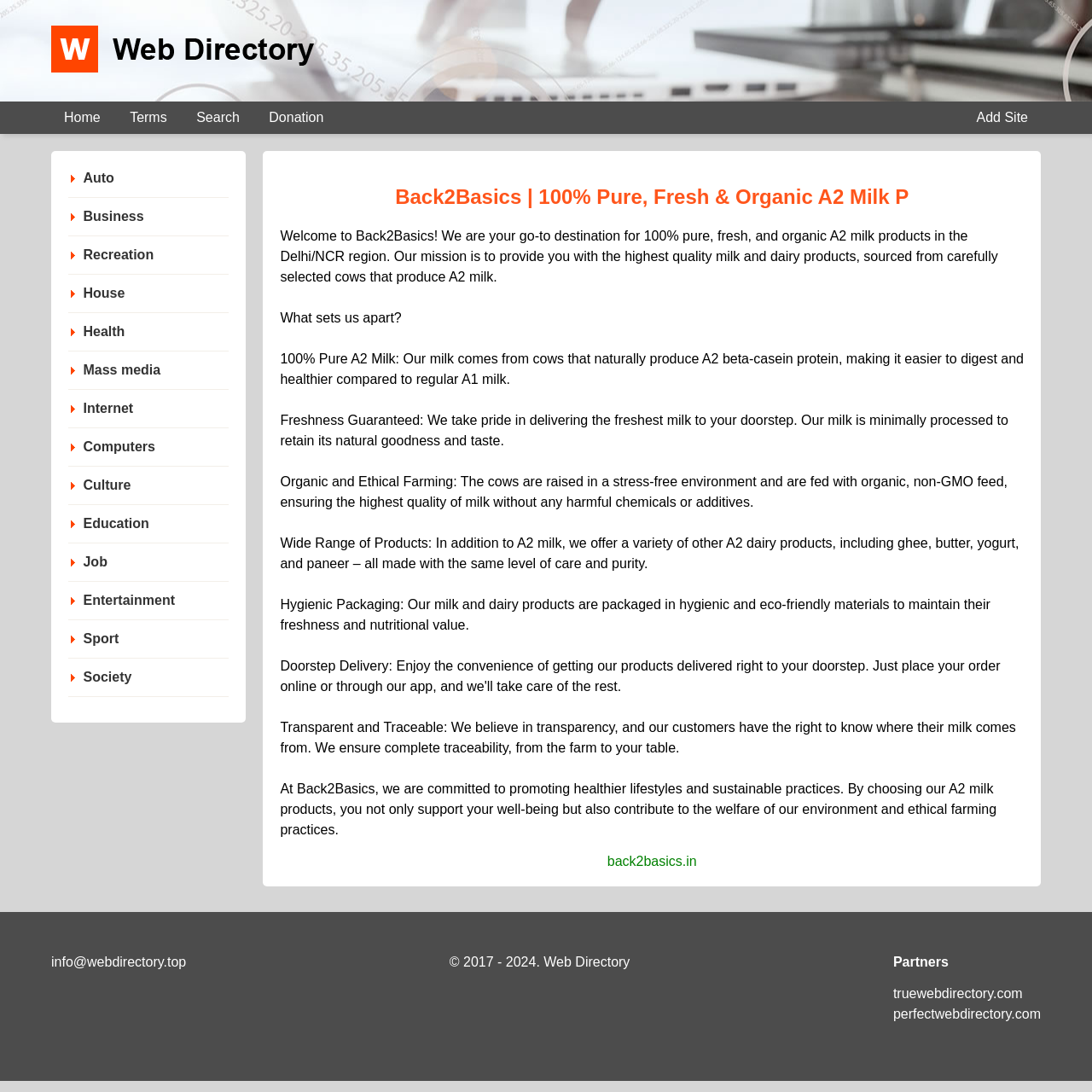Describe the webpage meticulously, covering all significant aspects.

The webpage is titled "Back2Basics | 100% Pure, Fresh & Organic A2 Milk P" and appears to be a website for an online store selling A2 milk products. At the top of the page, there is a navigation menu with links to "Web Directory", "Home", "Terms", "Search", "Donation", and "Add Site". 

Below the navigation menu, there are several categories listed, including "Auto", "Business", "Recreation", "House", "Health", "Mass media", "Internet", "Computers", "Culture", "Education", "Job", "Entertainment", "Sport", and "Society". 

The main content of the page is an article that welcomes visitors to Back2Basics and describes the company's mission to provide high-quality A2 milk products. The article is divided into sections, each highlighting a unique aspect of the company's products, such as the purity of the milk, the freshness guarantee, organic and ethical farming practices, the wide range of products offered, hygienic packaging, and transparent and traceable sourcing. 

At the bottom of the page, there are links to the company's website, "back2basics.in", and a copyright notice stating "© 2017 - 2024". There is also a section labeled "Partners" with links to "truewebdirectory.com" and "perfectwebdirectory.com".